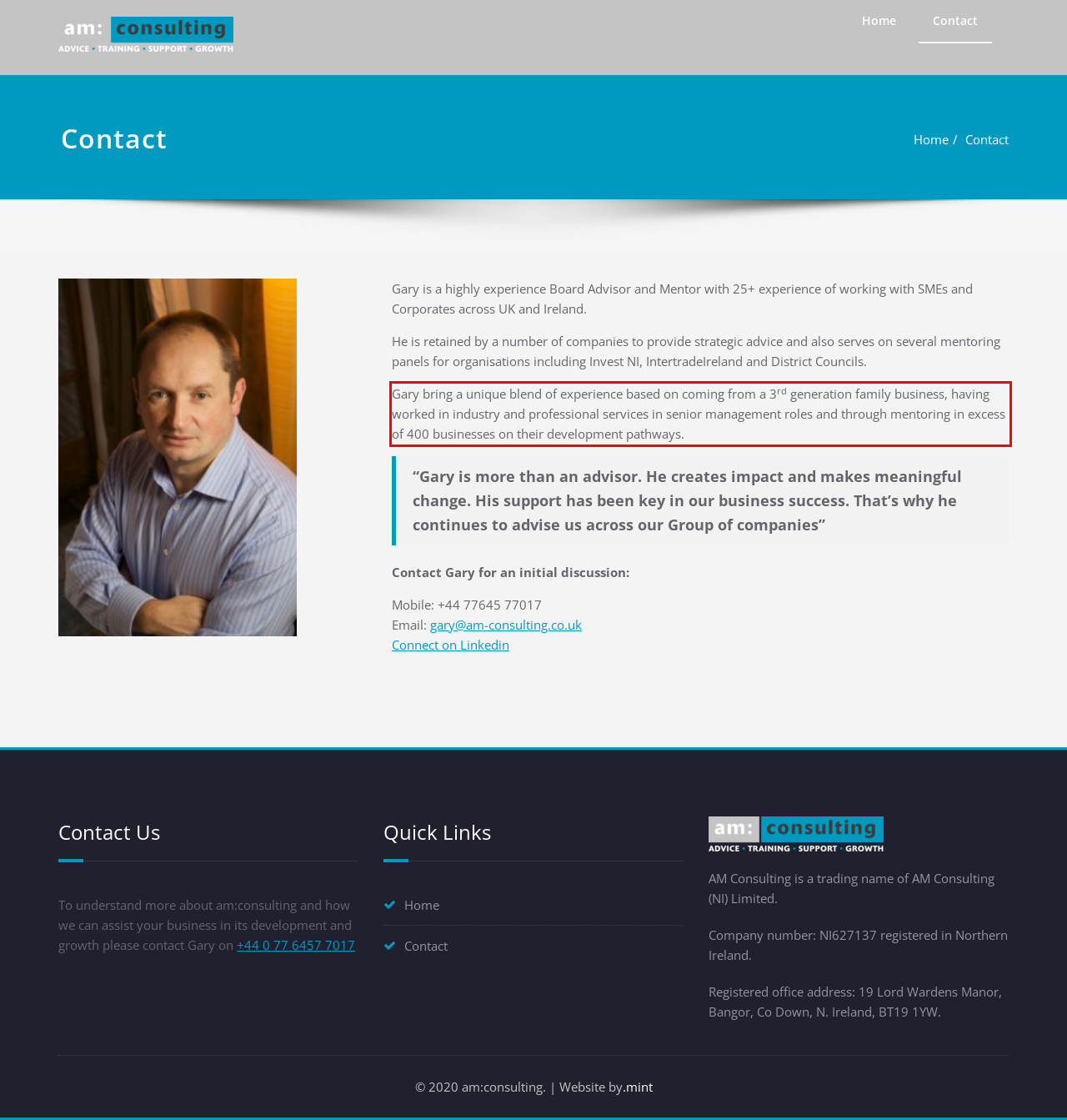Using the provided webpage screenshot, recognize the text content in the area marked by the red bounding box.

Gary bring a unique blend of experience based on coming from a 3rd generation family business, having worked in industry and professional services in senior management roles and through mentoring in excess of 400 businesses on their development pathways.